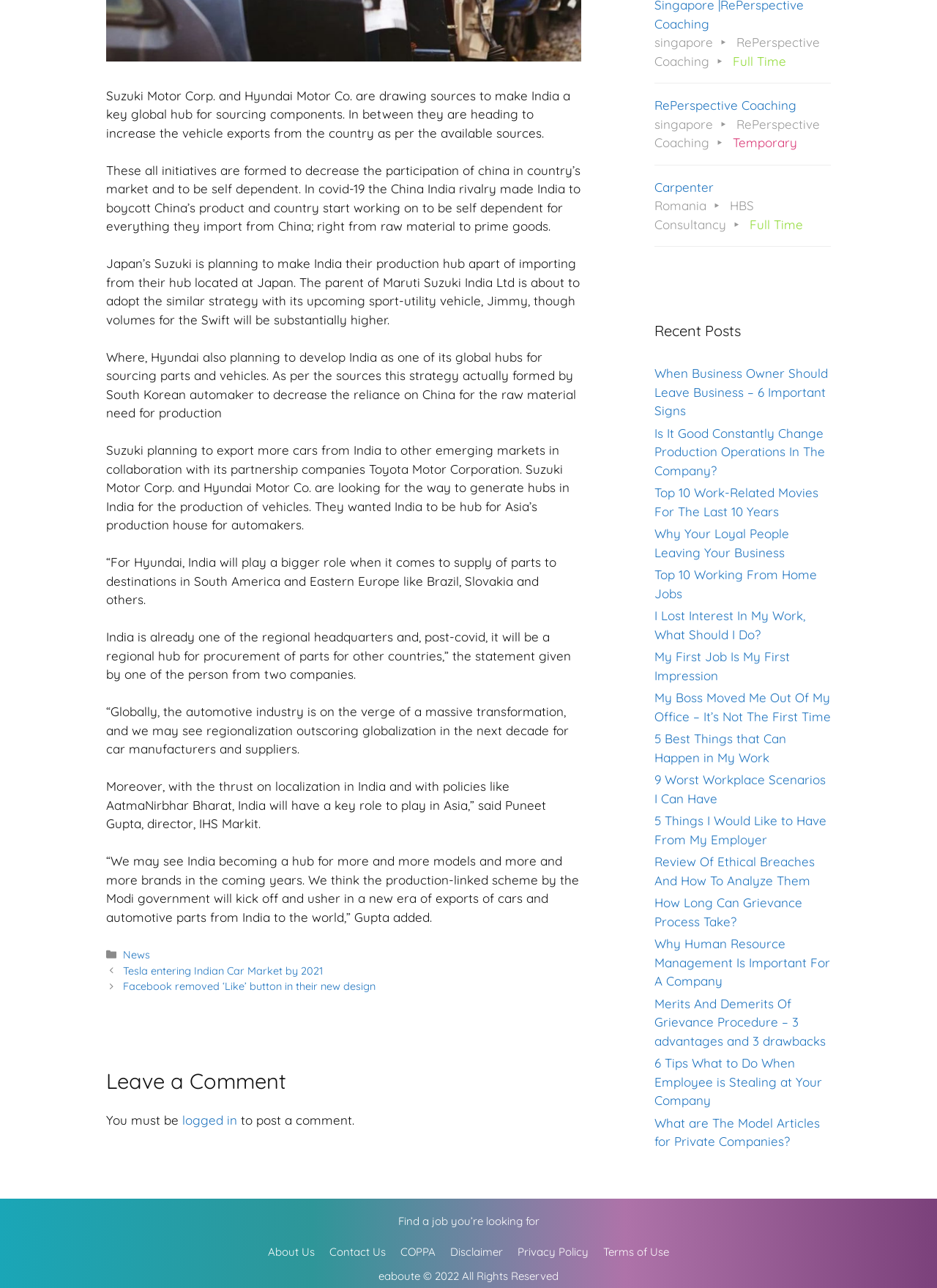Provide the bounding box coordinates of the HTML element described by the text: "Terms of Use". The coordinates should be in the format [left, top, right, bottom] with values between 0 and 1.

[0.644, 0.966, 0.714, 0.977]